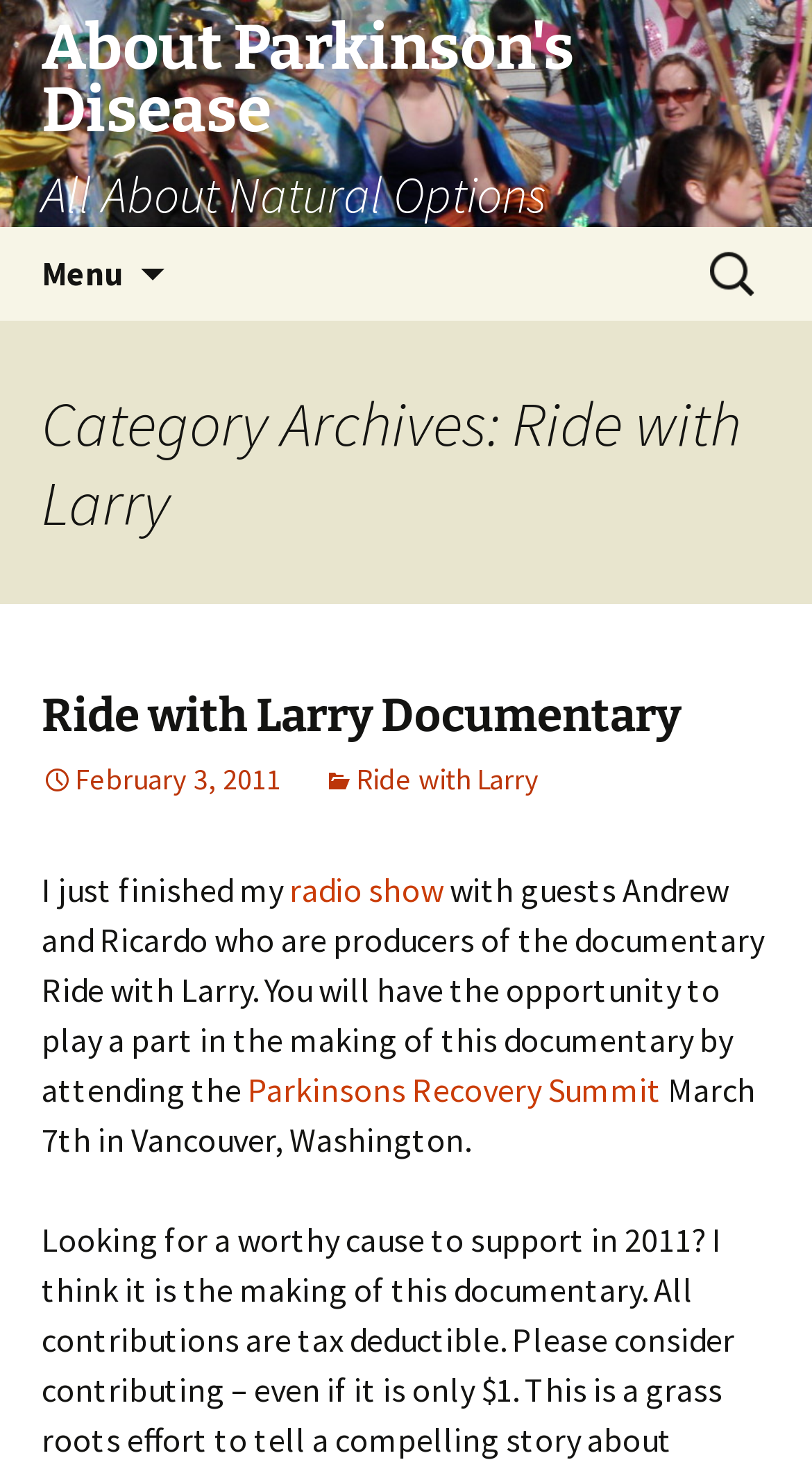Given the webpage screenshot, identify the bounding box of the UI element that matches this description: "Ride with Larry Documentary".

[0.051, 0.471, 0.838, 0.509]